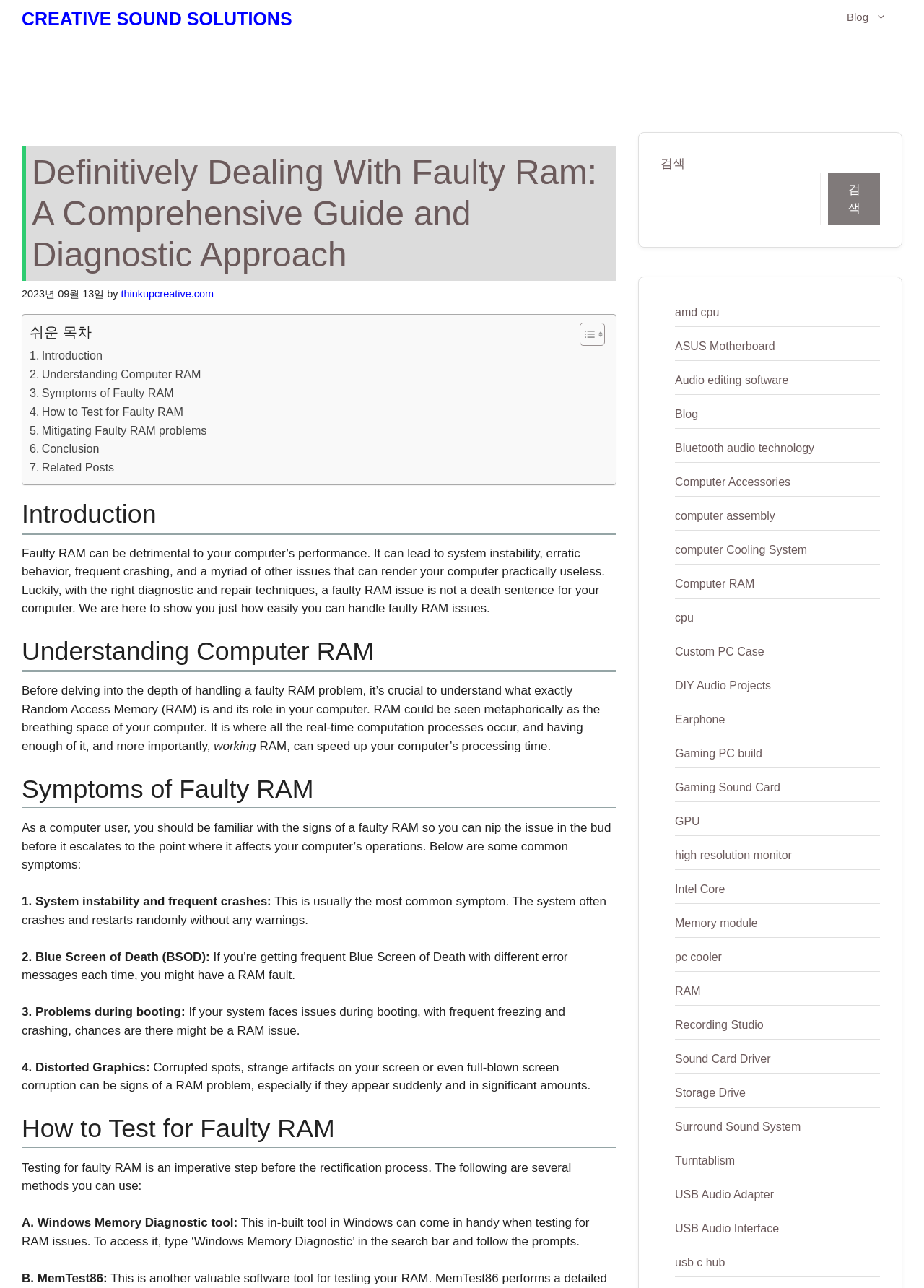Kindly determine the bounding box coordinates for the clickable area to achieve the given instruction: "Click the 'Related Posts' link".

[0.032, 0.356, 0.124, 0.371]